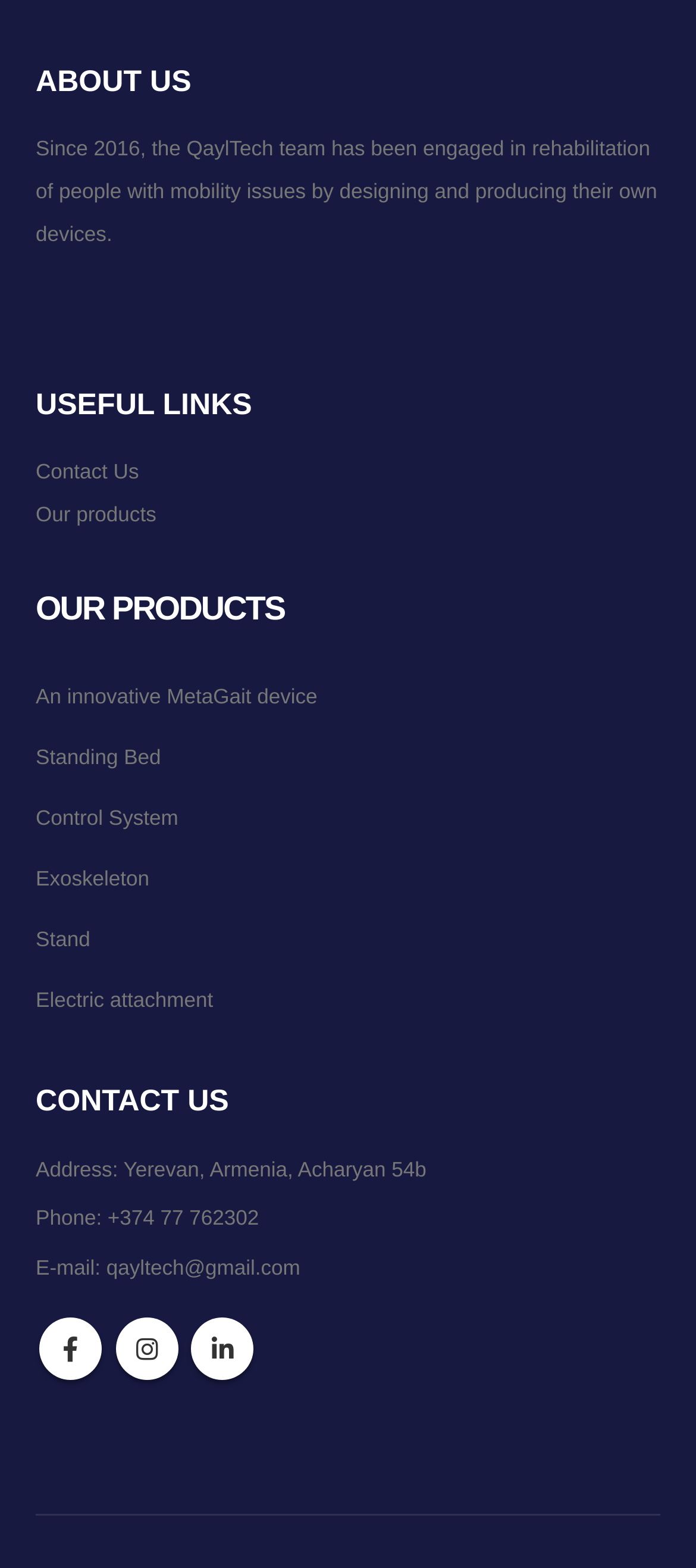Can you give a detailed response to the following question using the information from the image? What is the address of QaylTech?

I found the address of QaylTech in the 'CONTACT US' section, which is located at the bottom of the webpage. The address is written as 'Address: Yerevan, Armenia, Acharyan 54b'.